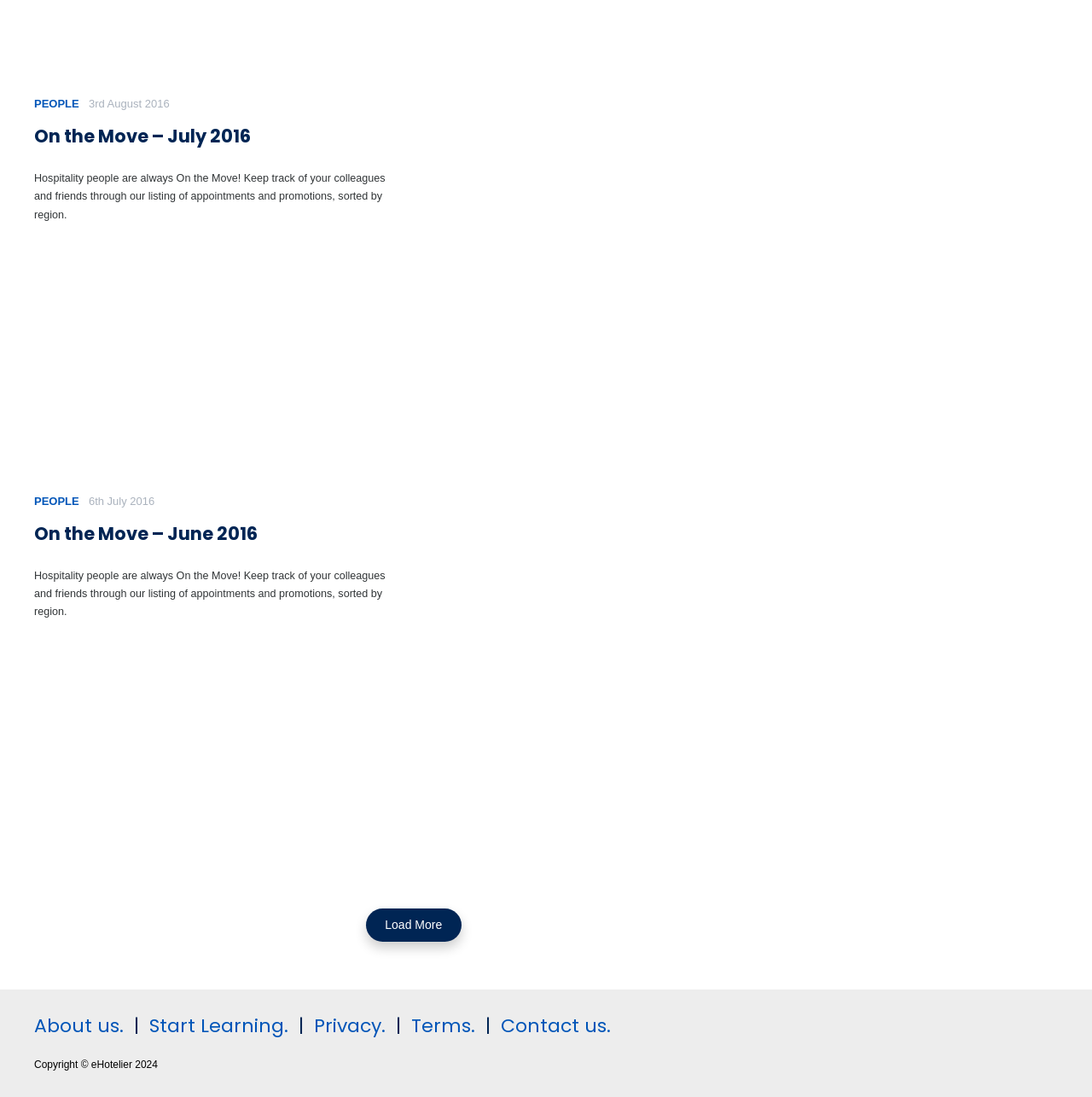What is the purpose of the 'On the Move' section?
Look at the screenshot and respond with one word or a short phrase.

Track colleagues and friends